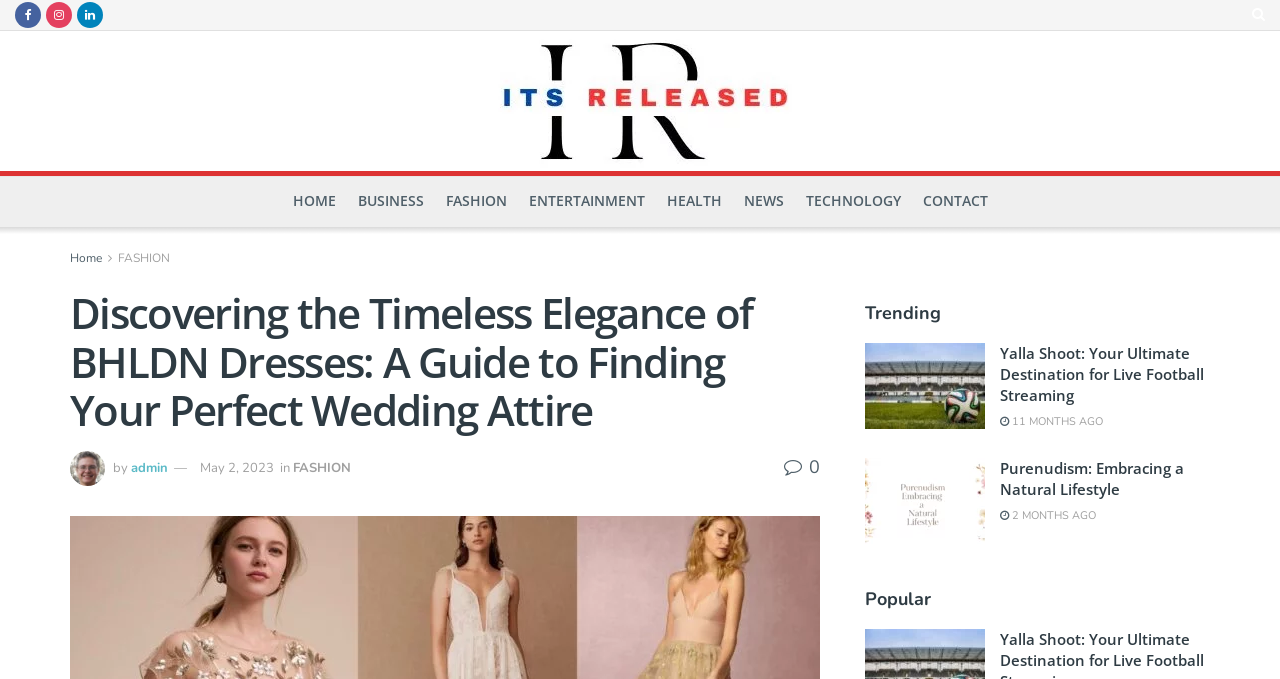Find and indicate the bounding box coordinates of the region you should select to follow the given instruction: "Check the trending section".

[0.676, 0.439, 0.735, 0.483]